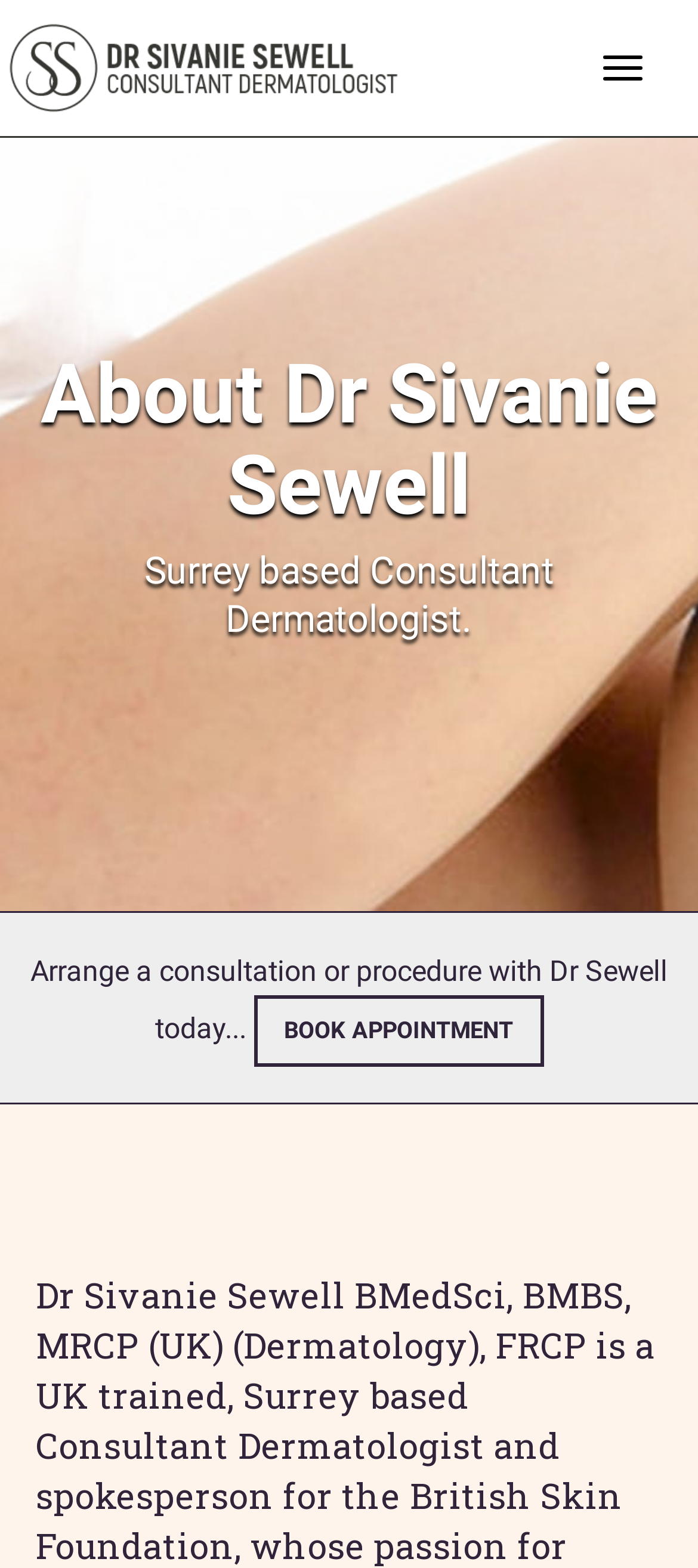Please provide the bounding box coordinates in the format (top-left x, top-left y, bottom-right x, bottom-right y). Remember, all values are floating point numbers between 0 and 1. What is the bounding box coordinate of the region described as: title="Dermatologist in Surrey"

[0.013, 0.033, 0.577, 0.051]